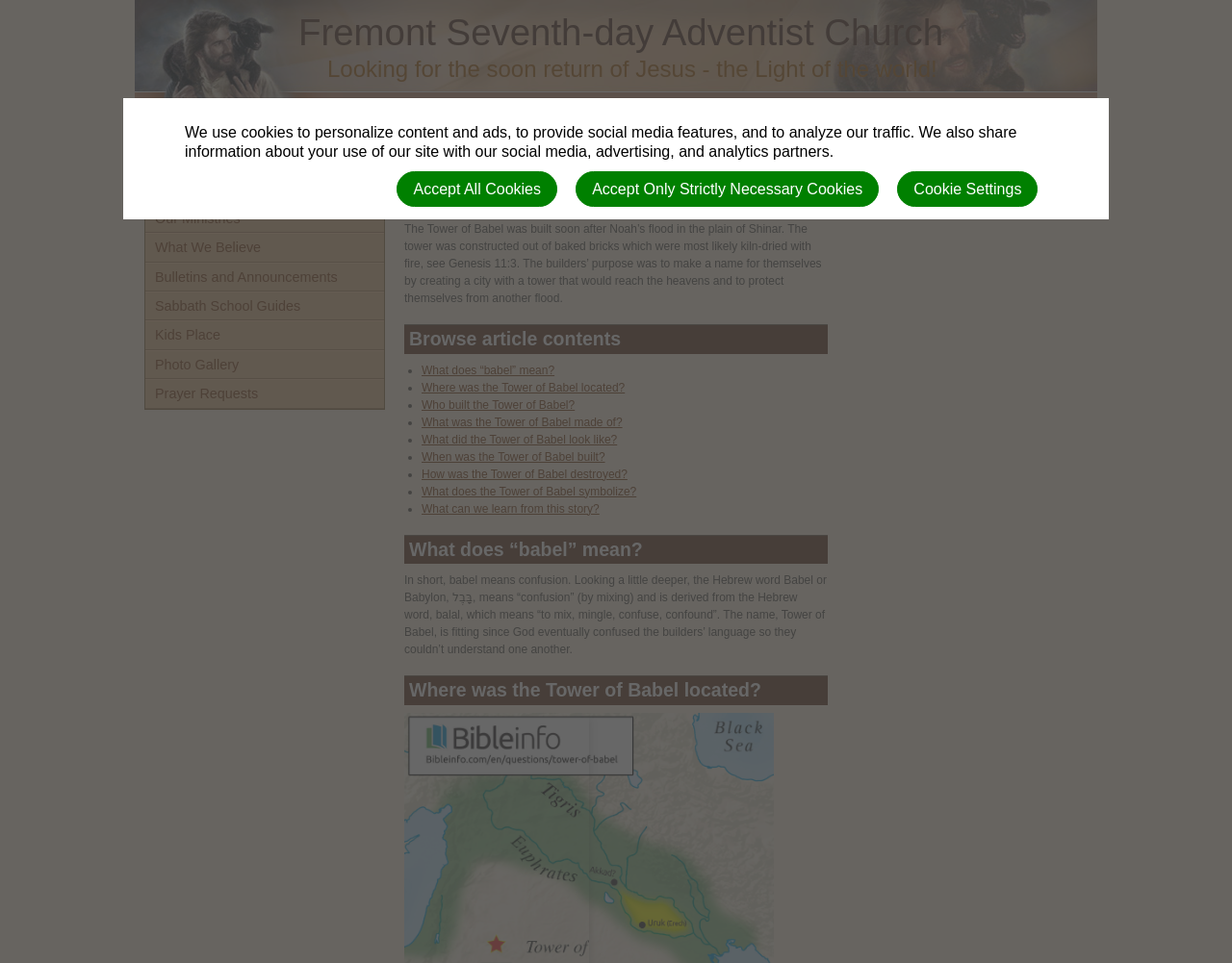Please mark the bounding box coordinates of the area that should be clicked to carry out the instruction: "Go to Home page".

[0.118, 0.151, 0.312, 0.181]